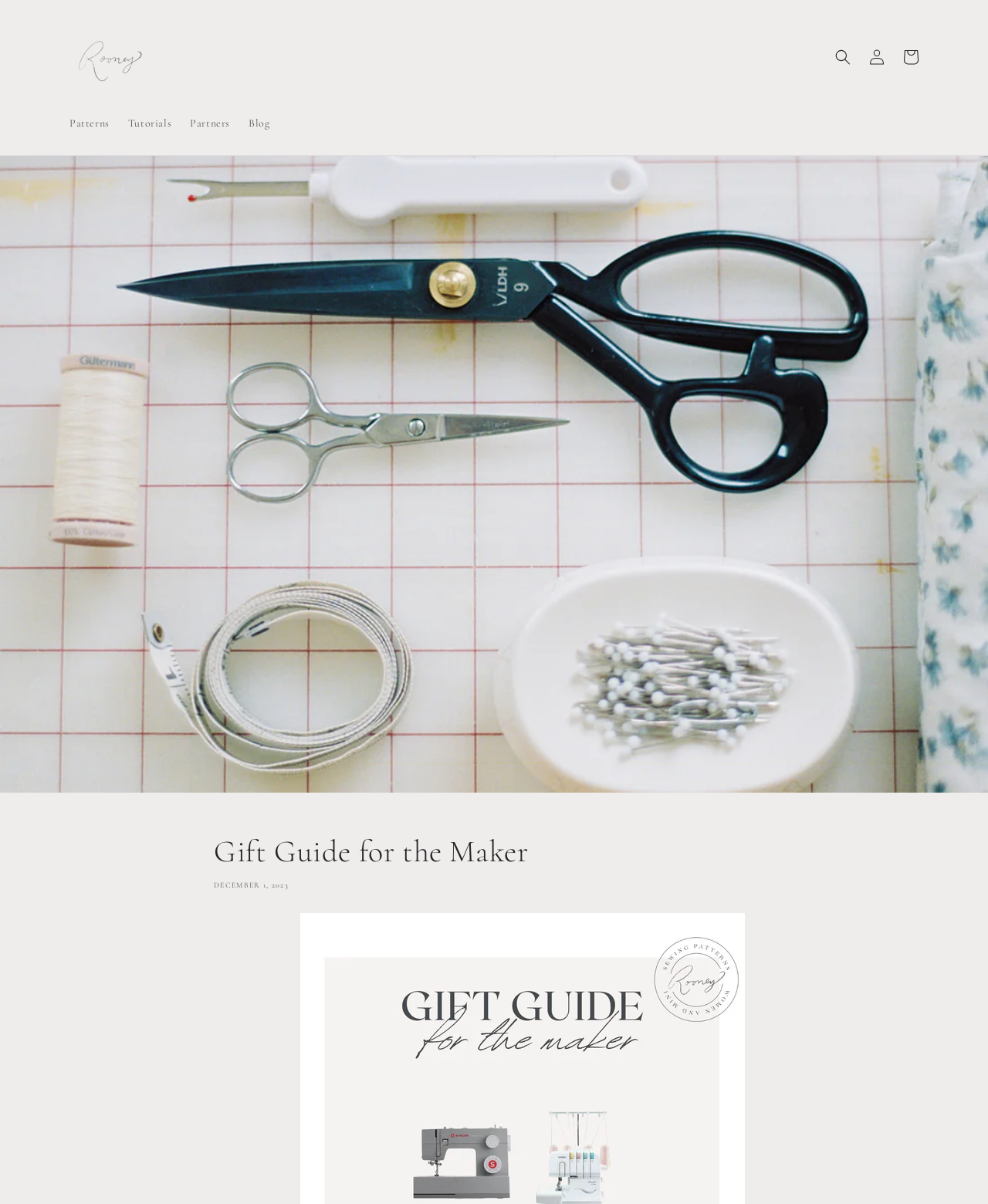What is the date of the gift guide?
Provide a detailed and well-explained answer to the question.

I found the date of the gift guide by examining the time element, which has the text 'DECEMBER 1, 2023'.